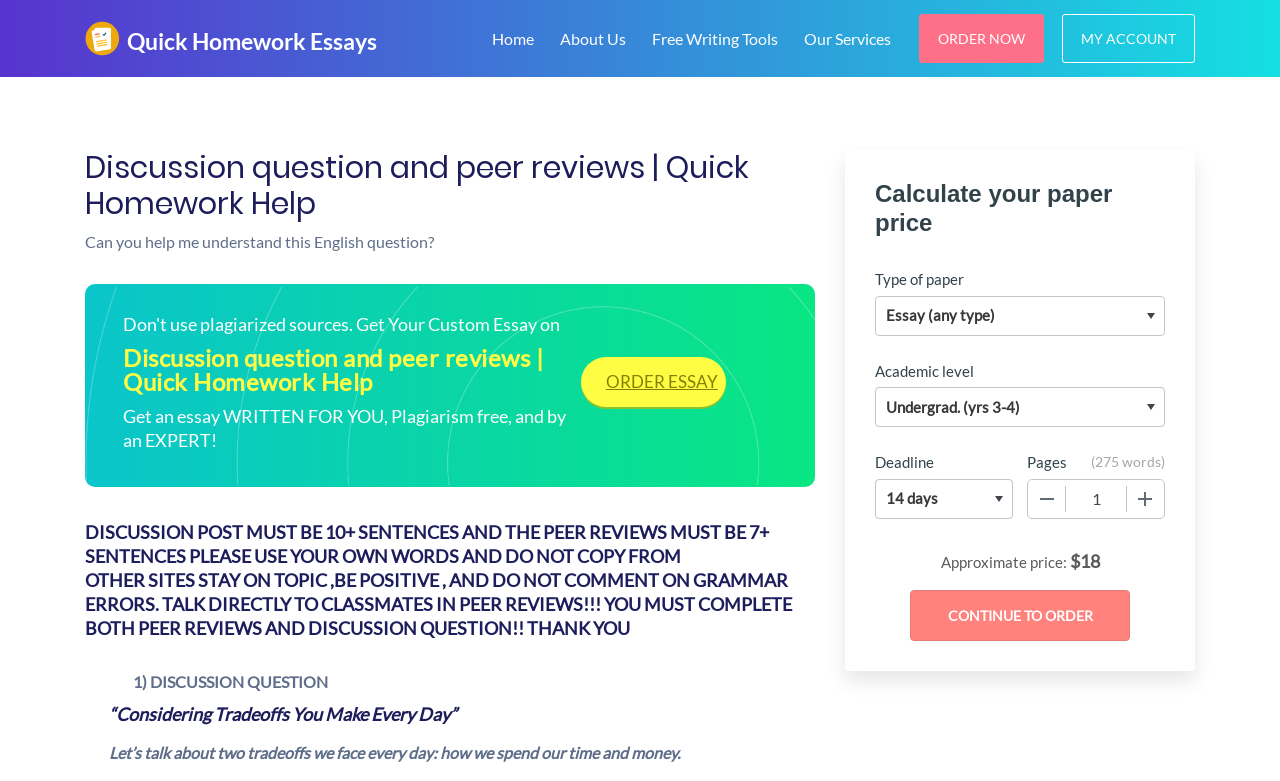Locate the bounding box coordinates of the area that needs to be clicked to fulfill the following instruction: "Click the ORDER ESSAY link". The coordinates should be in the format of four float numbers between 0 and 1, namely [left, top, right, bottom].

[0.454, 0.458, 0.567, 0.522]